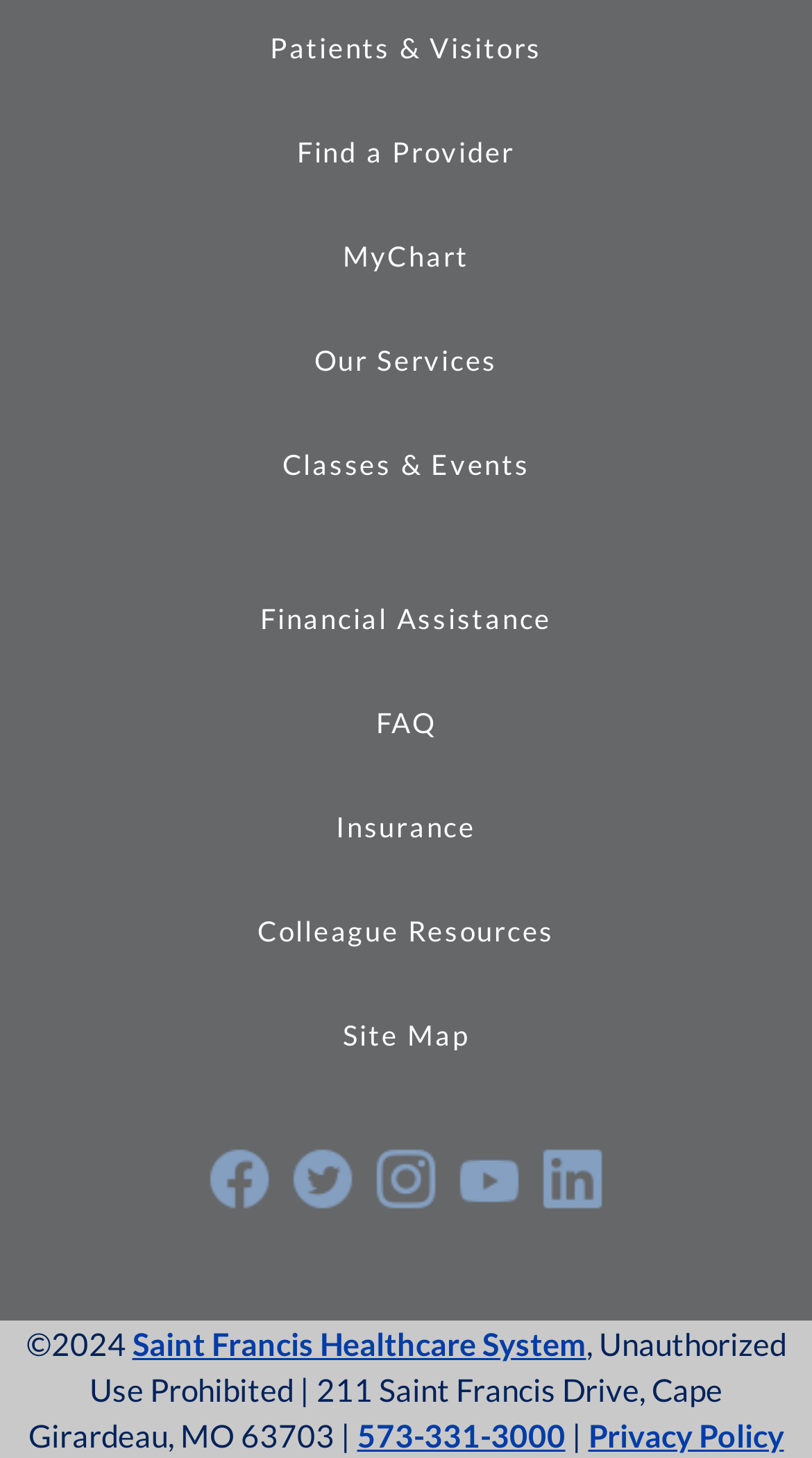What is the phone number of the healthcare system?
Please elaborate on the answer to the question with detailed information.

I found the answer by looking at the link element with the text '573-331-3000' located at the bottom of the page, which suggests that it is the phone number of the healthcare system.